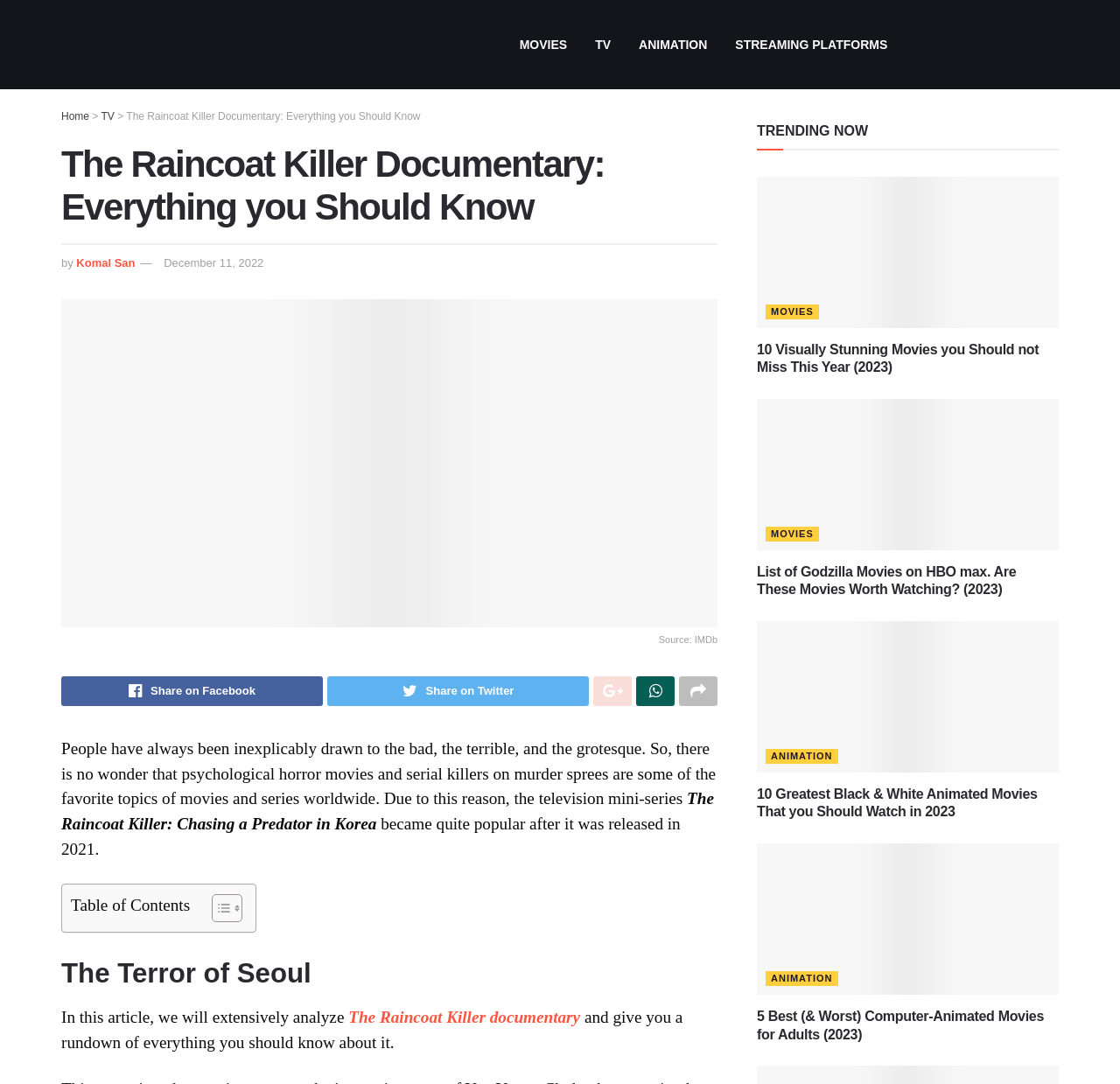What is the name of the documentary series?
Examine the webpage screenshot and provide an in-depth answer to the question.

The question is asking for the name of the documentary series. By looking at the webpage, we can see that the title of the webpage is 'The Raincoat Killer Documentary: Everything you Should Know'. Therefore, the answer is 'The Raincoat Killer'.